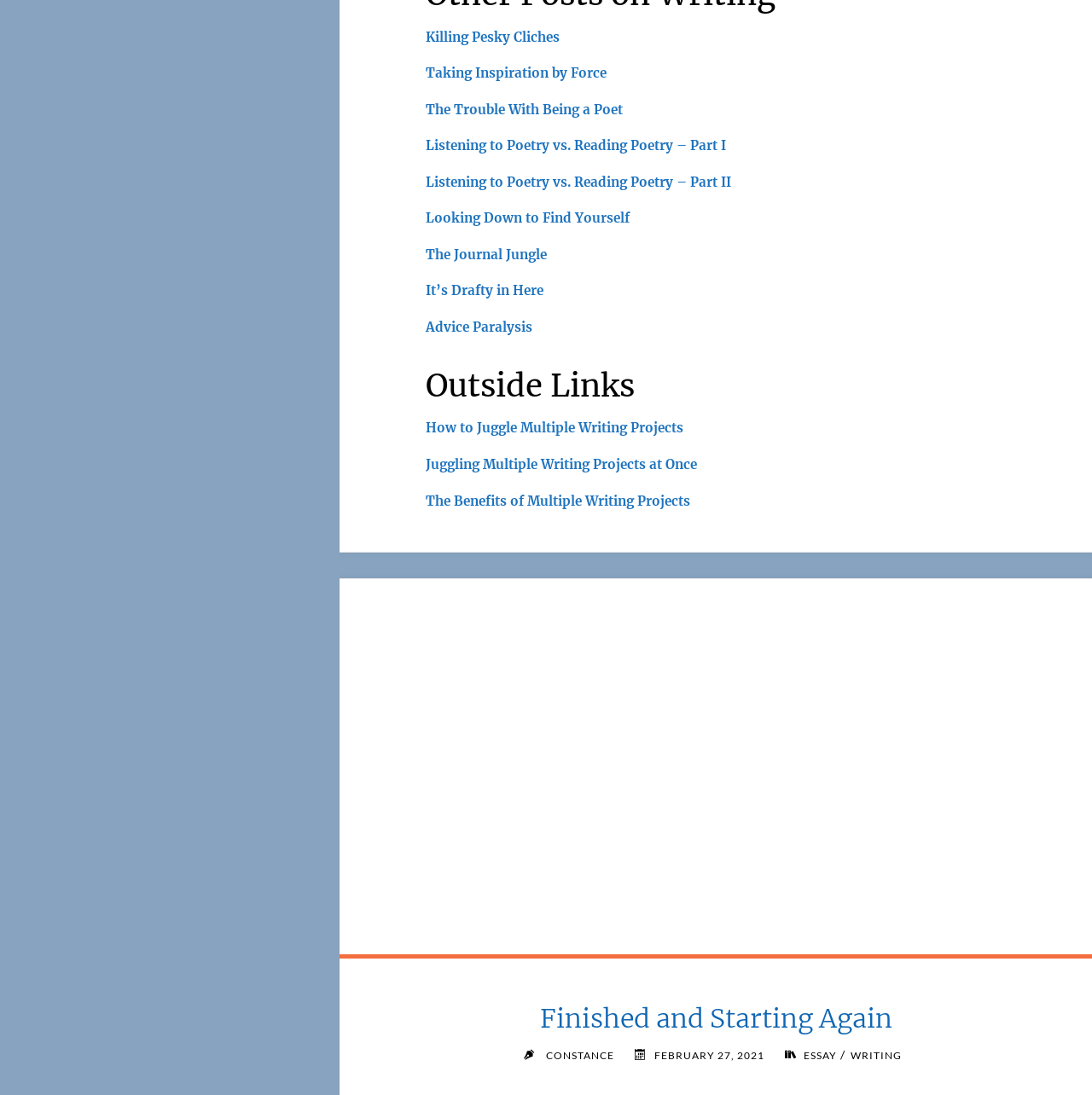Please locate the bounding box coordinates of the region I need to click to follow this instruction: "explore the category 'ESSAY'".

[0.734, 0.958, 0.766, 0.969]